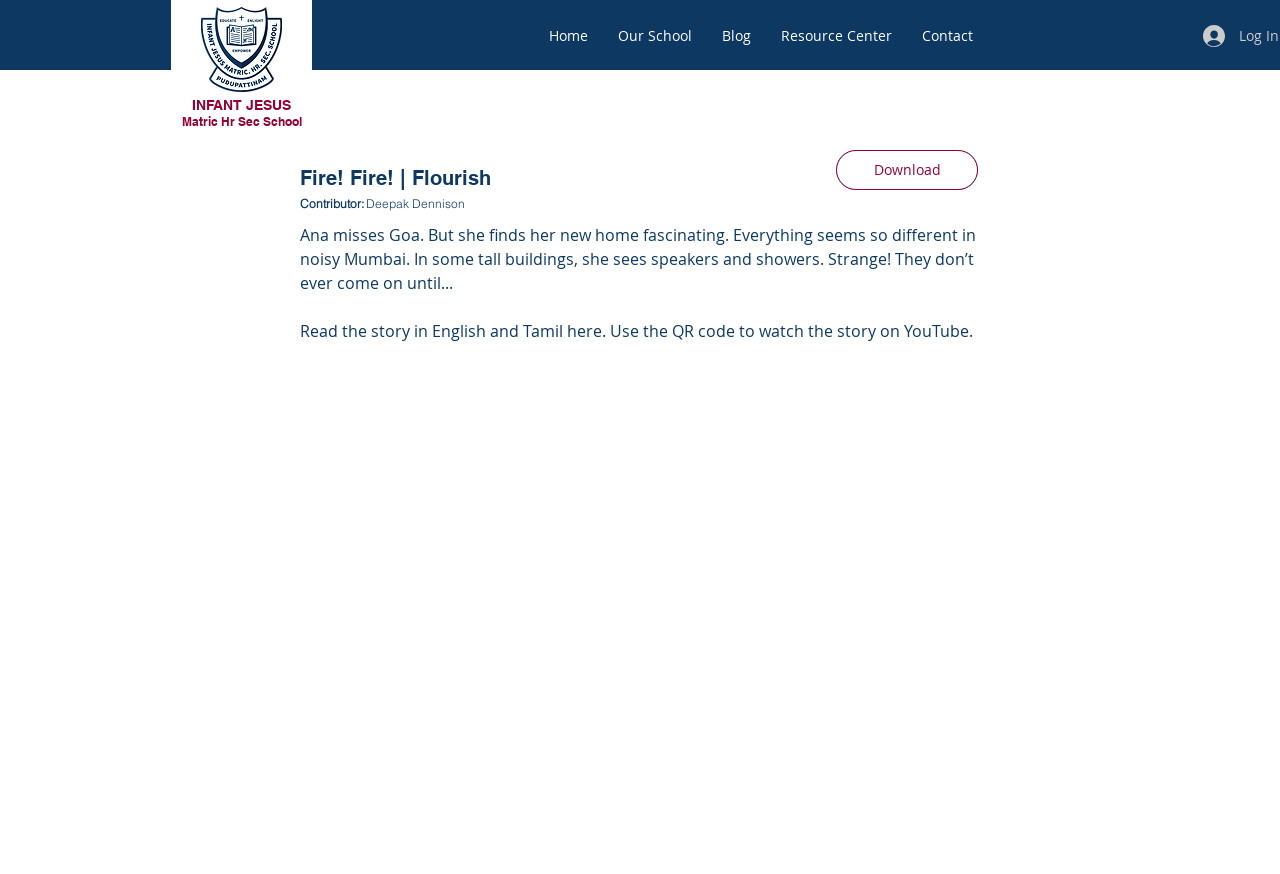Based on the provided description, "Blog", find the bounding box of the corresponding UI element in the screenshot.

[0.552, 0.013, 0.598, 0.07]